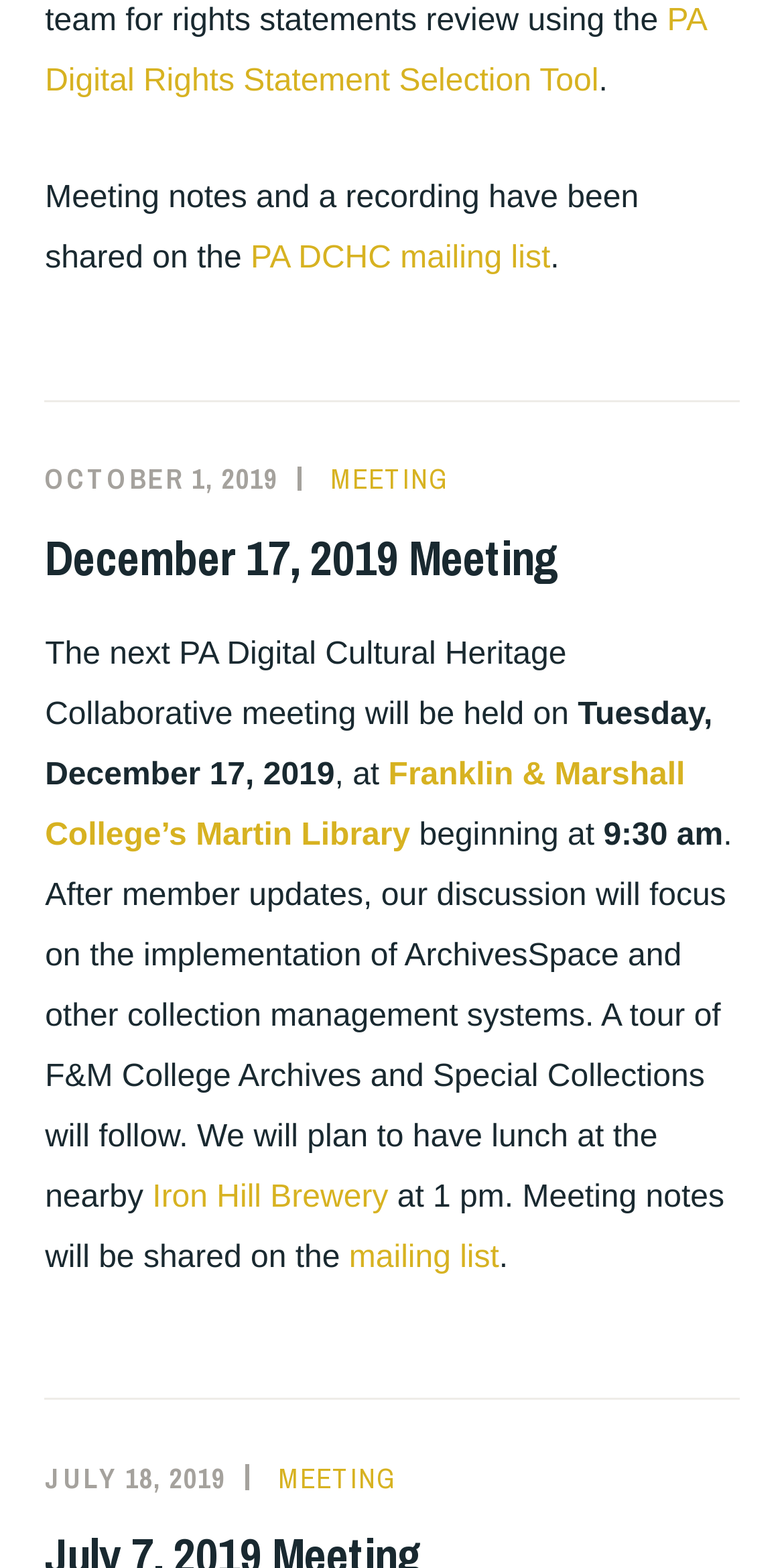What time will the meeting start?
From the screenshot, supply a one-word or short-phrase answer.

9:30 am